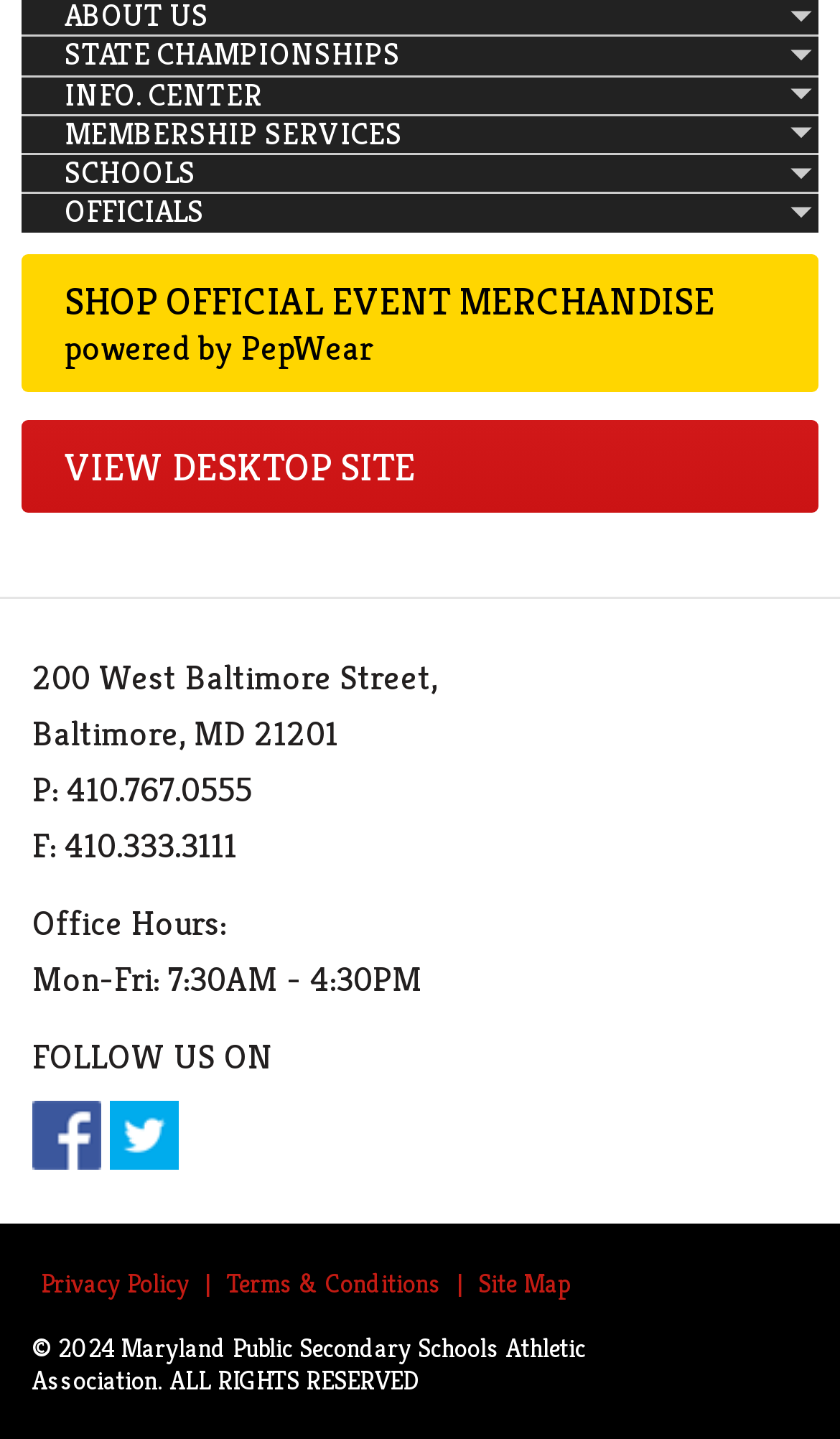Answer the question using only one word or a concise phrase: What is the first menu item?

STATE CHAMPIONSHIPS